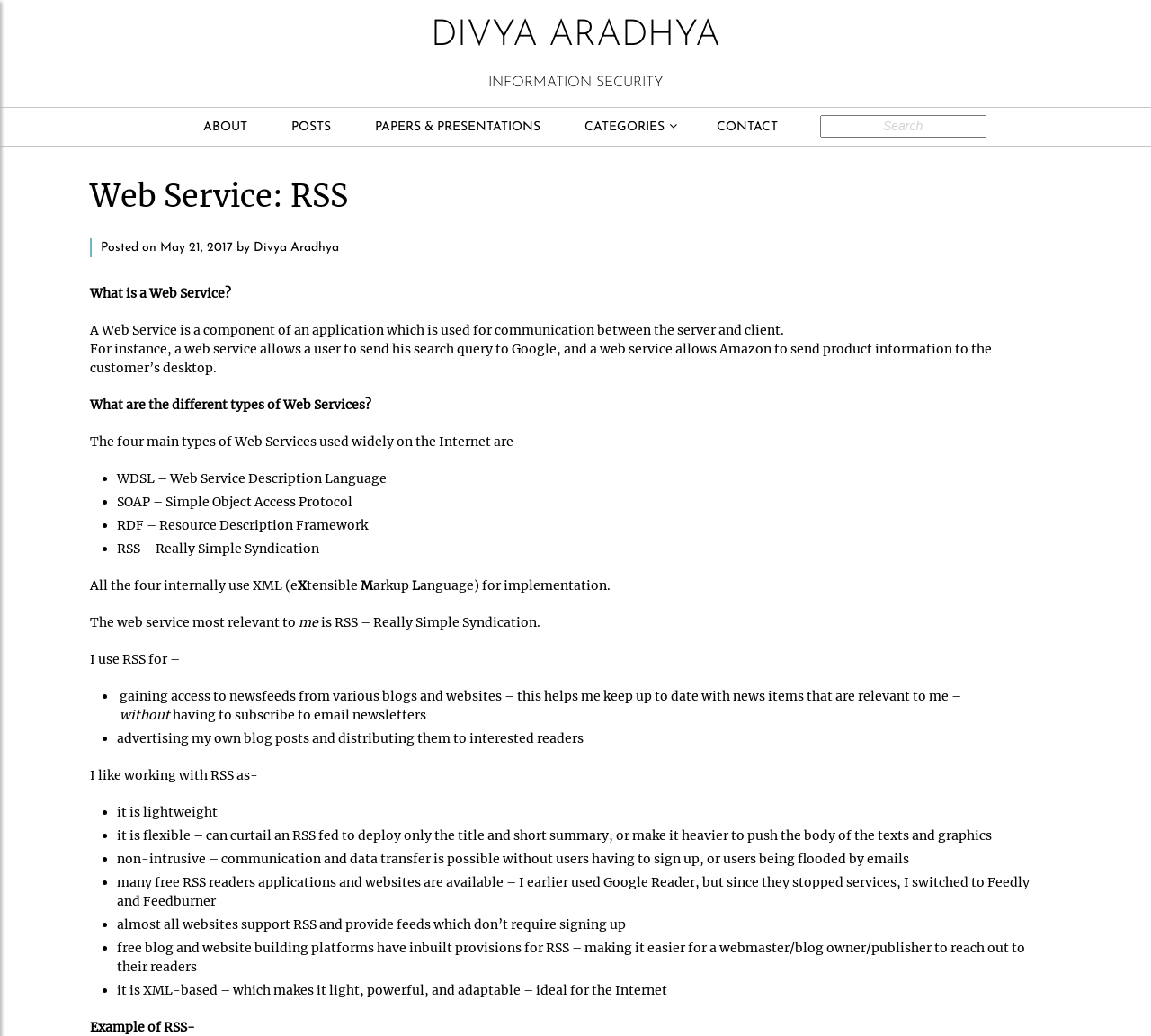Based on the element description: "Divya Aradhya", identify the UI element and provide its bounding box coordinates. Use four float numbers between 0 and 1, [left, top, right, bottom].

[0.374, 0.017, 0.626, 0.052]